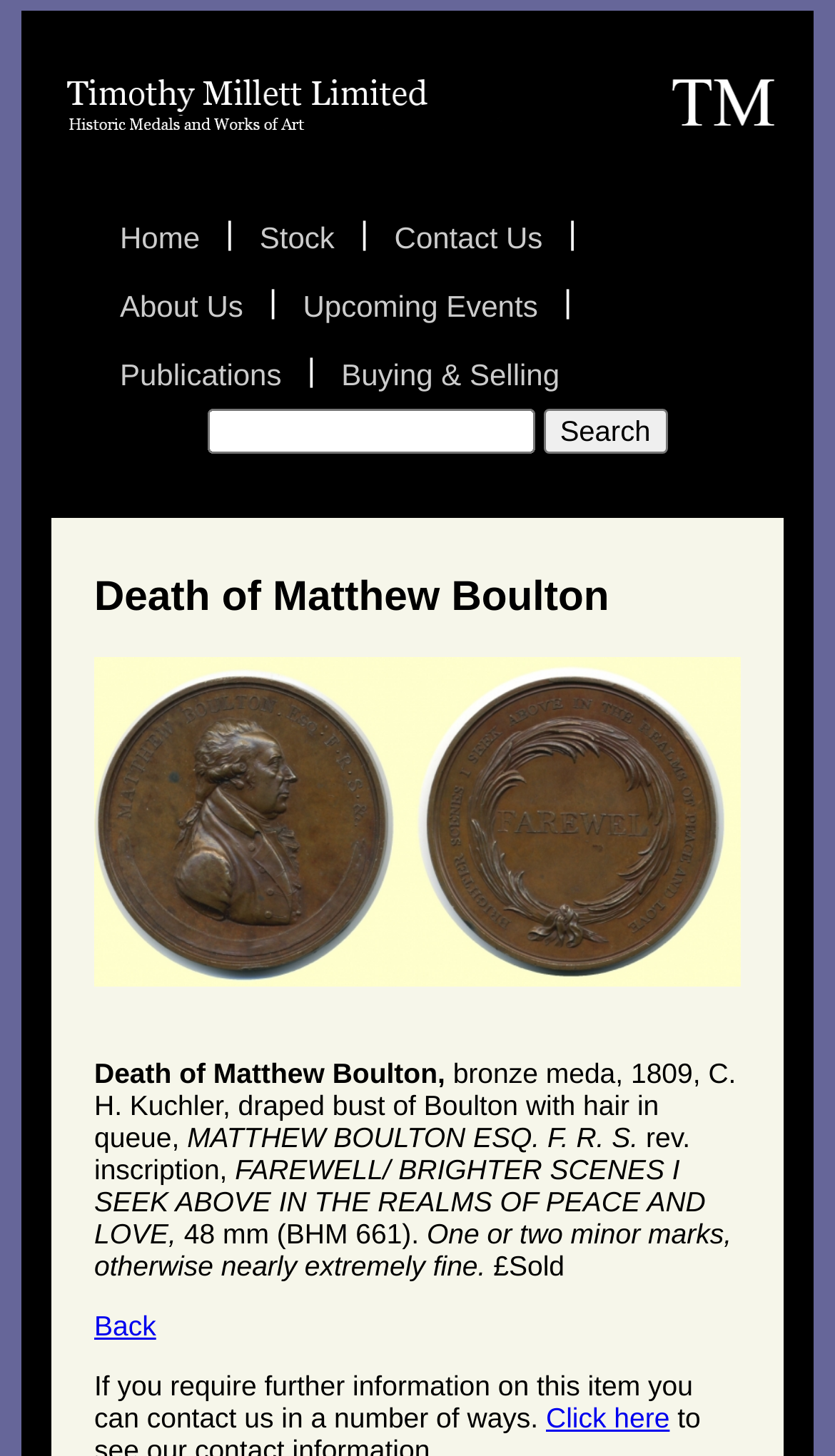Could you specify the bounding box coordinates for the clickable section to complete the following instruction: "Contact us"?

[0.442, 0.14, 0.681, 0.187]